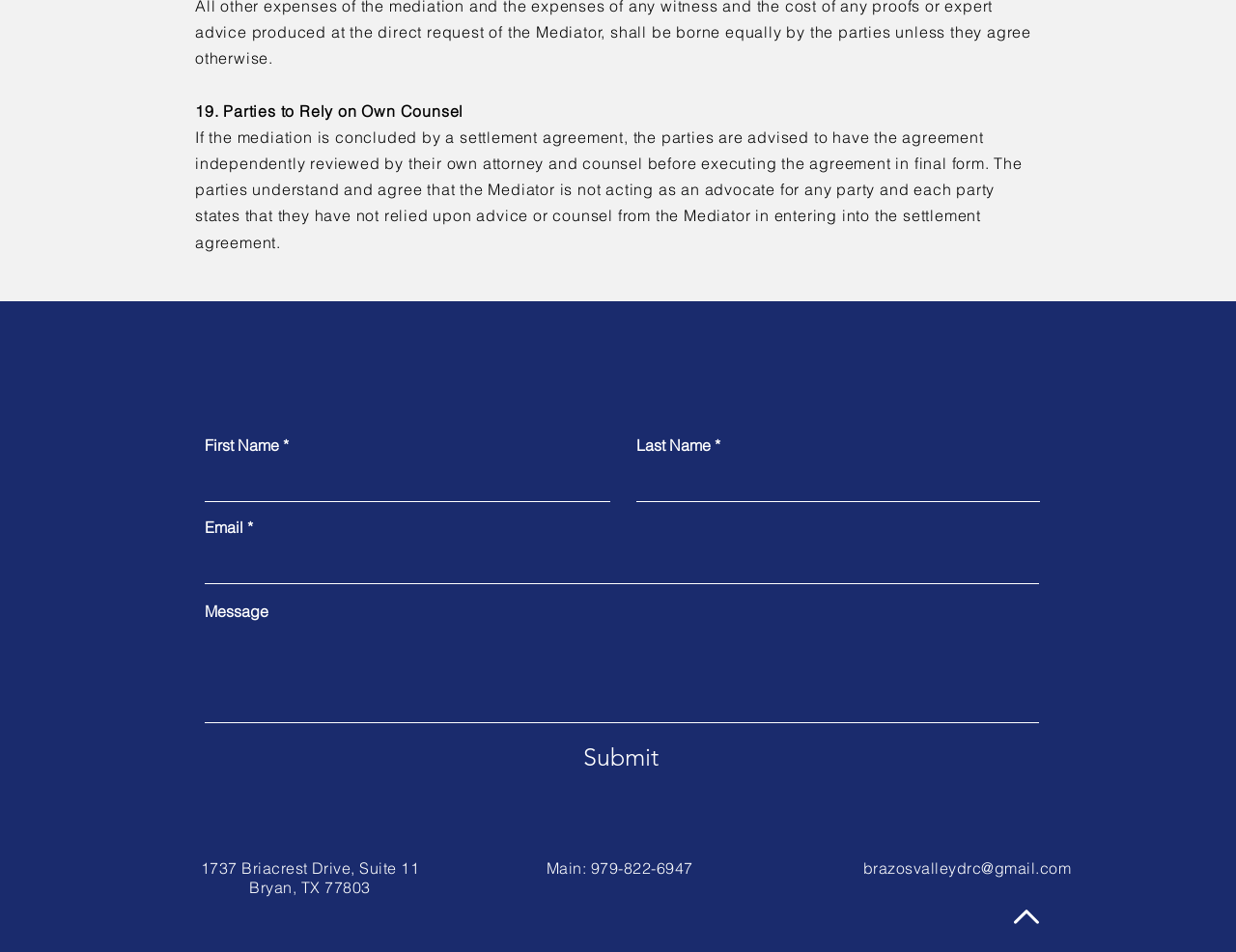Identify the bounding box coordinates necessary to click and complete the given instruction: "Leave a reply in the comment box".

None